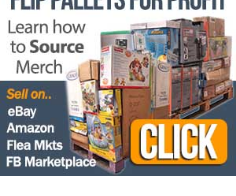What platforms are mentioned for selling products?
Provide a short answer using one word or a brief phrase based on the image.

eBay, Amazon, flea markets, Facebook Marketplace